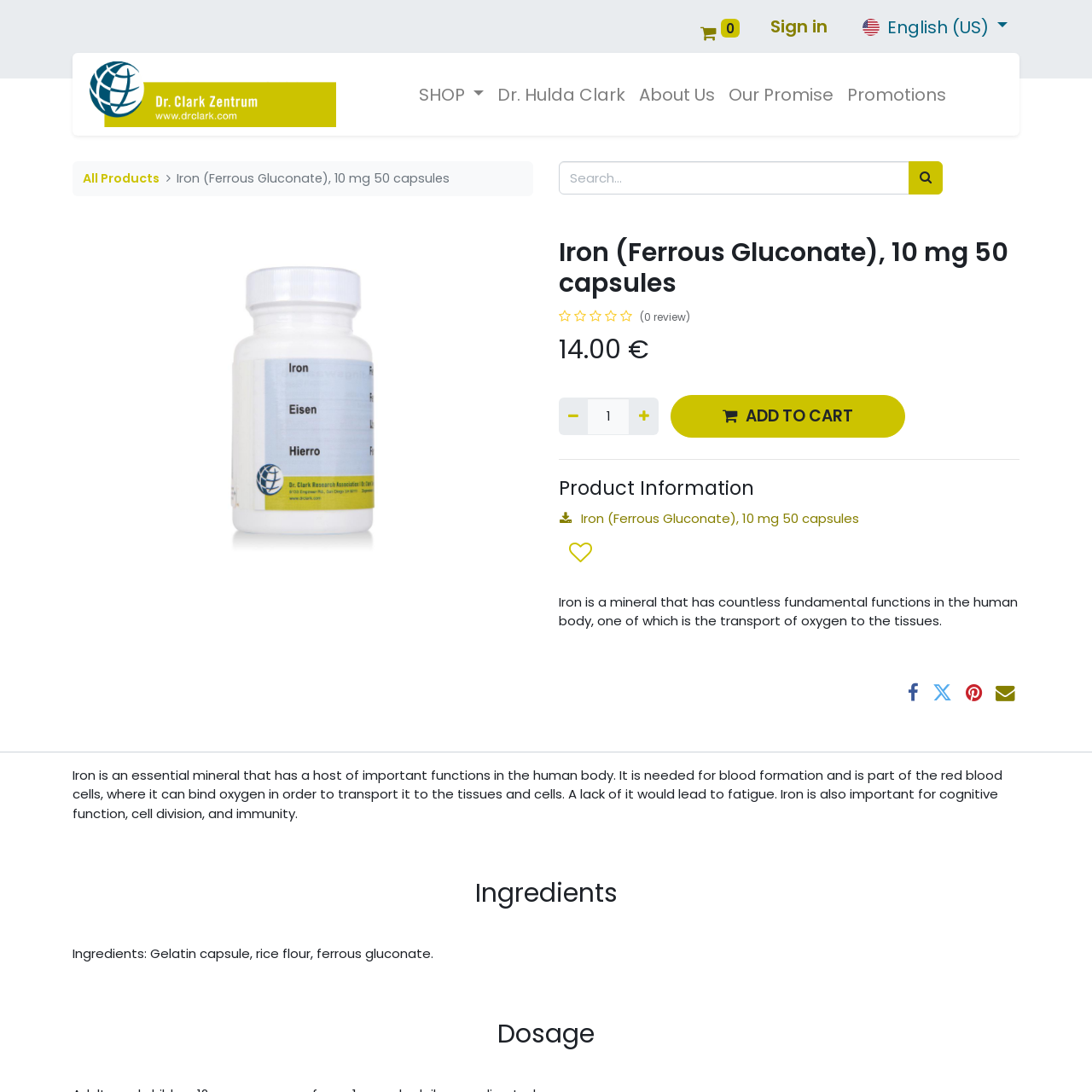Summarize the webpage in an elaborate manner.

This webpage is about a product, Iron (Ferrous Gluconate), 10 mg 50 capsules, on the eu.drclark.com website. At the top left, there is a logo of eu.drclark.com, and next to it, there are several links, including "SHOP", "Dr. Hulda Clark", "About Us", "Our Promise", and "Promotions". 

On the top right, there is a link to sign in, a button to select the language, and a search bar. Below the search bar, there is a product description section, which includes a heading with the product name, a link to reviews, and a product image. 

Under the product description, there is a section to select the quantity, with a button to remove or add one, and a button to add the product to the cart. Below this section, there is a separator line, followed by a section titled "Product Information", which includes a table with product details. 

Further down, there is a button to add the product to the wishlist, and a section with detailed product information, including a description of the product's functions in the human body. There are also links to social media platforms and a section with ingredients and dosage information.